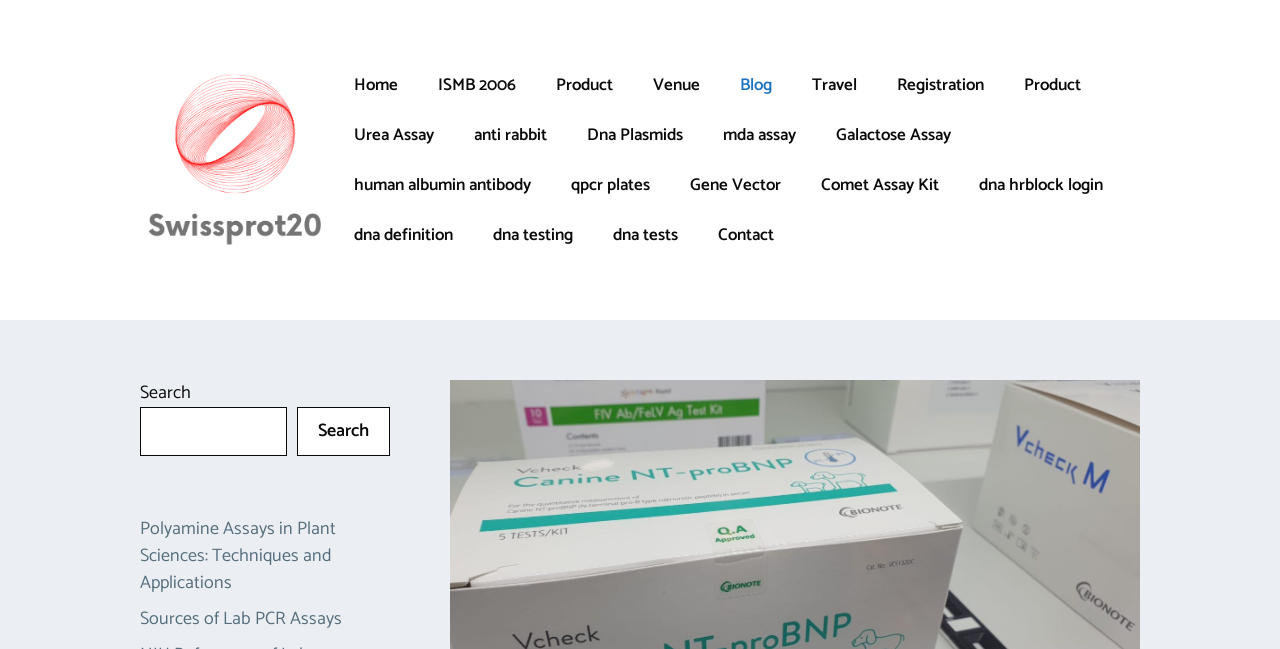Find the bounding box coordinates for the HTML element specified by: "Grad Runs for Coroner’s Office".

None